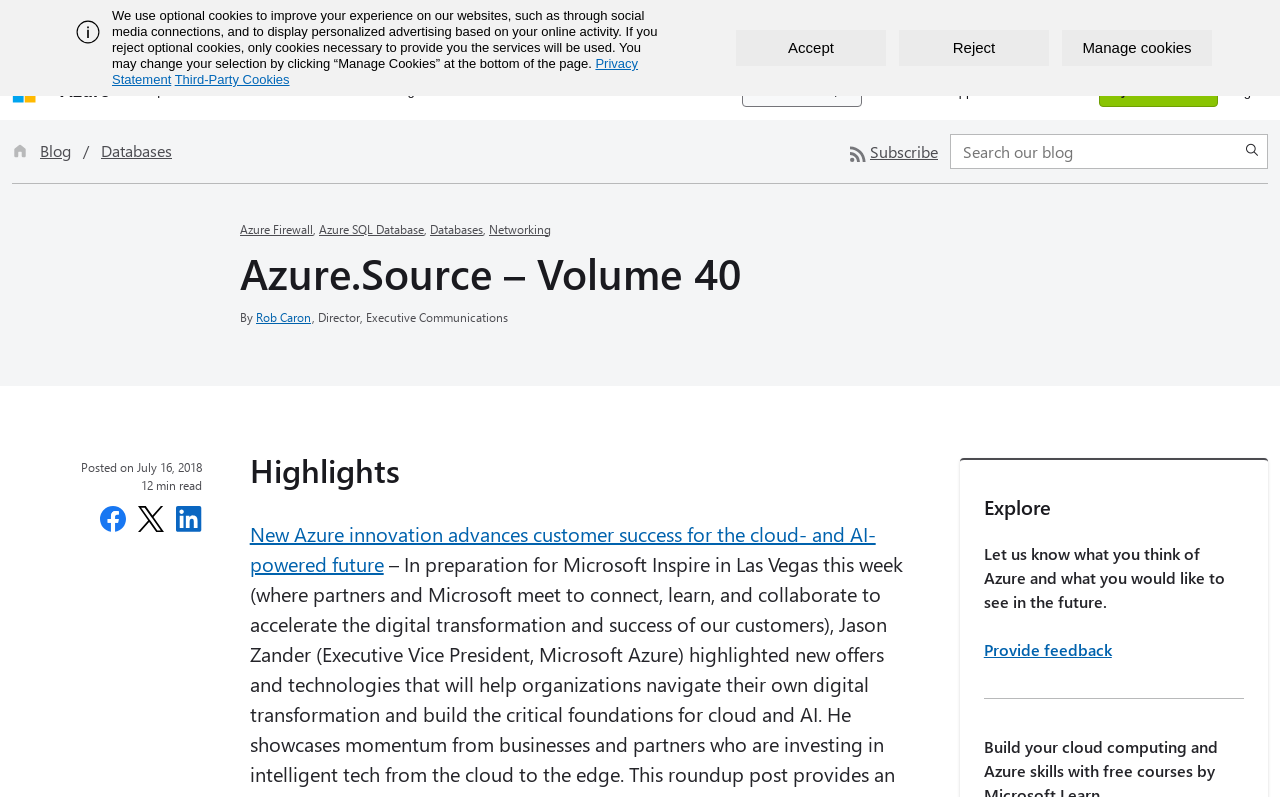Determine the bounding box coordinates of the section to be clicked to follow the instruction: "Learn more about Chef Dato’s Table". The coordinates should be given as four float numbers between 0 and 1, formatted as [left, top, right, bottom].

None